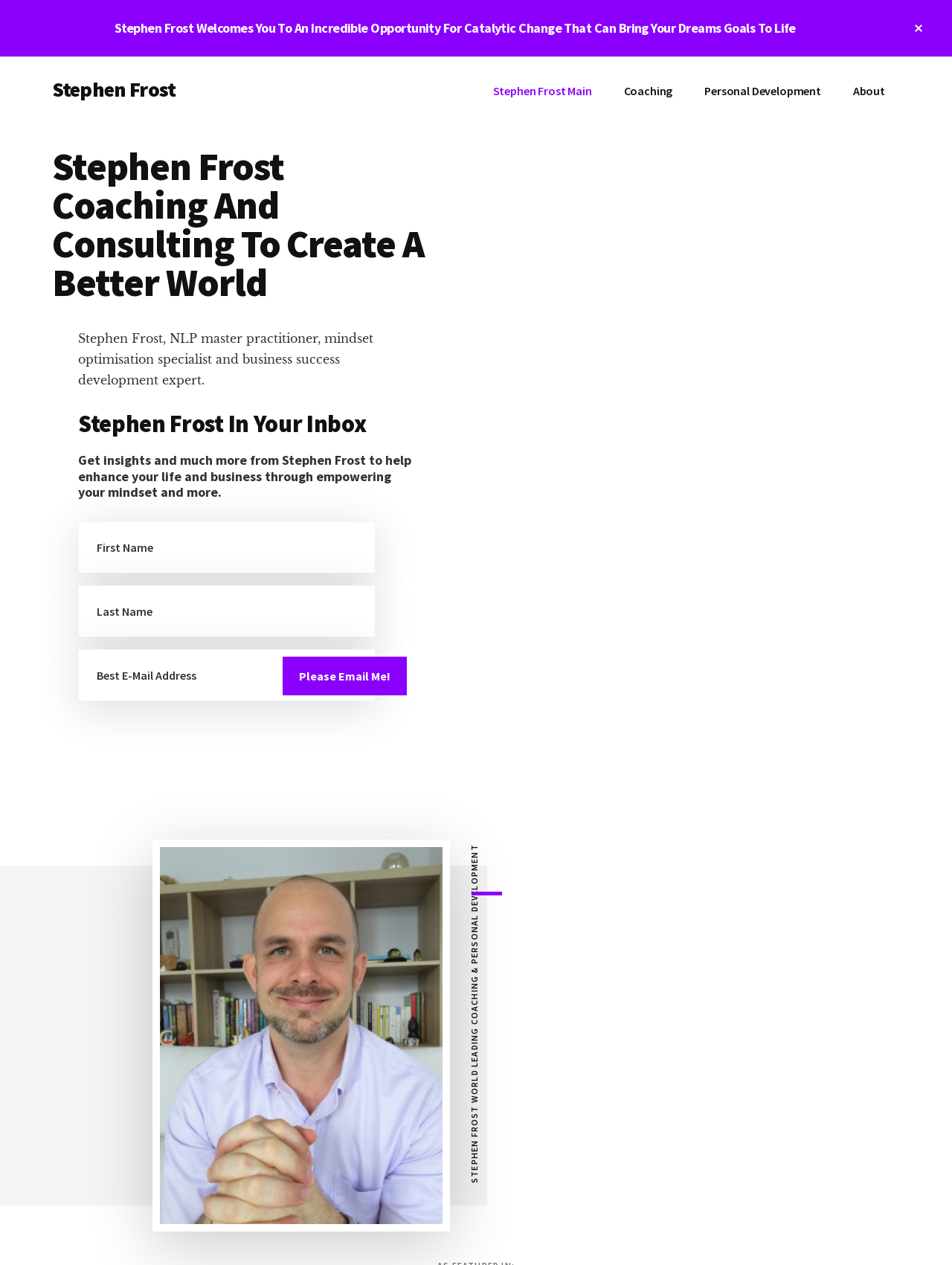Determine the bounding box coordinates of the section to be clicked to follow the instruction: "Learn about the importance of Strata Management Services". The coordinates should be given as four float numbers between 0 and 1, formatted as [left, top, right, bottom].

None